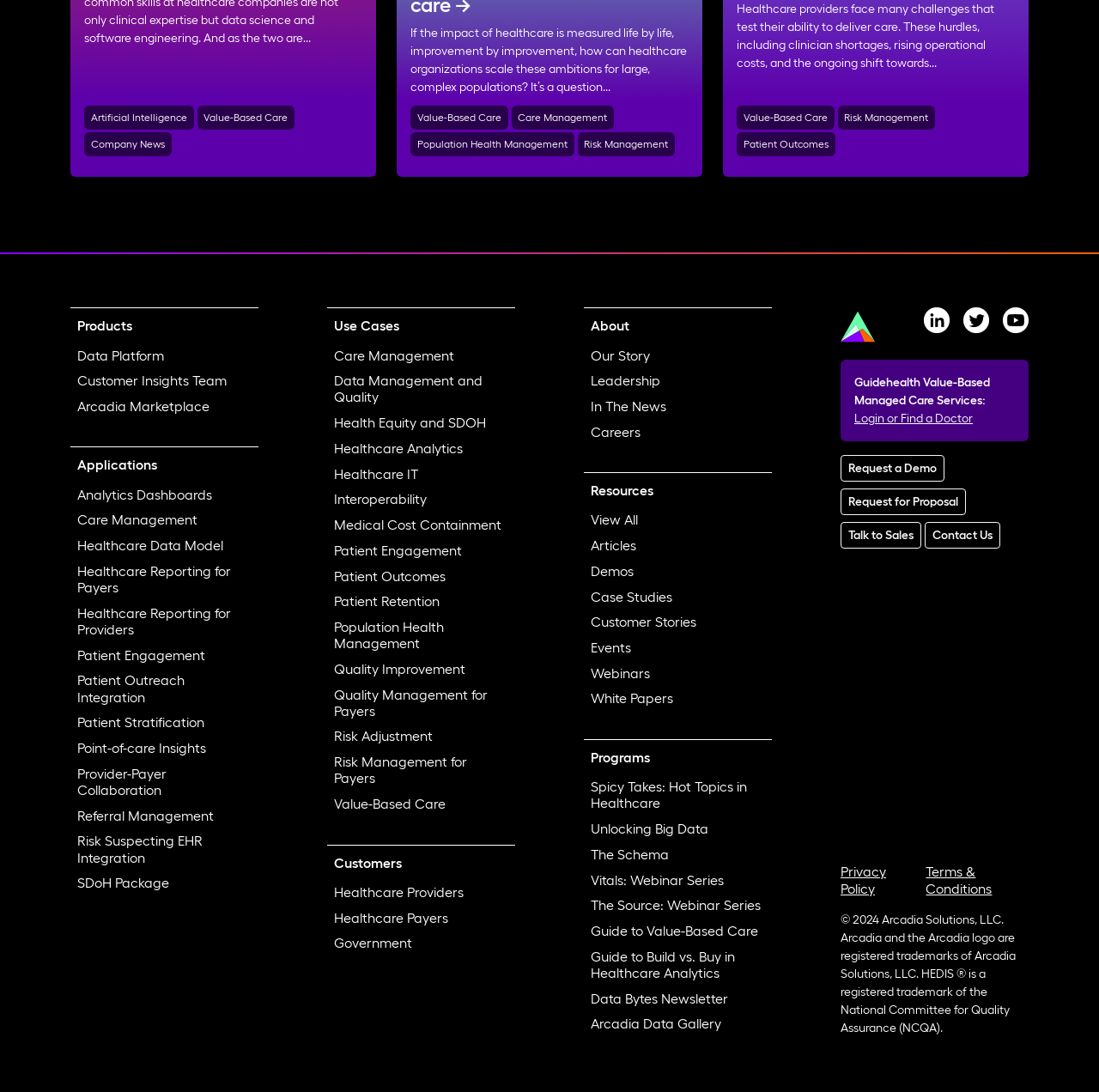Please find the bounding box coordinates of the element that needs to be clicked to perform the following instruction: "View 'Products'". The bounding box coordinates should be four float numbers between 0 and 1, represented as [left, top, right, bottom].

[0.07, 0.291, 0.12, 0.305]